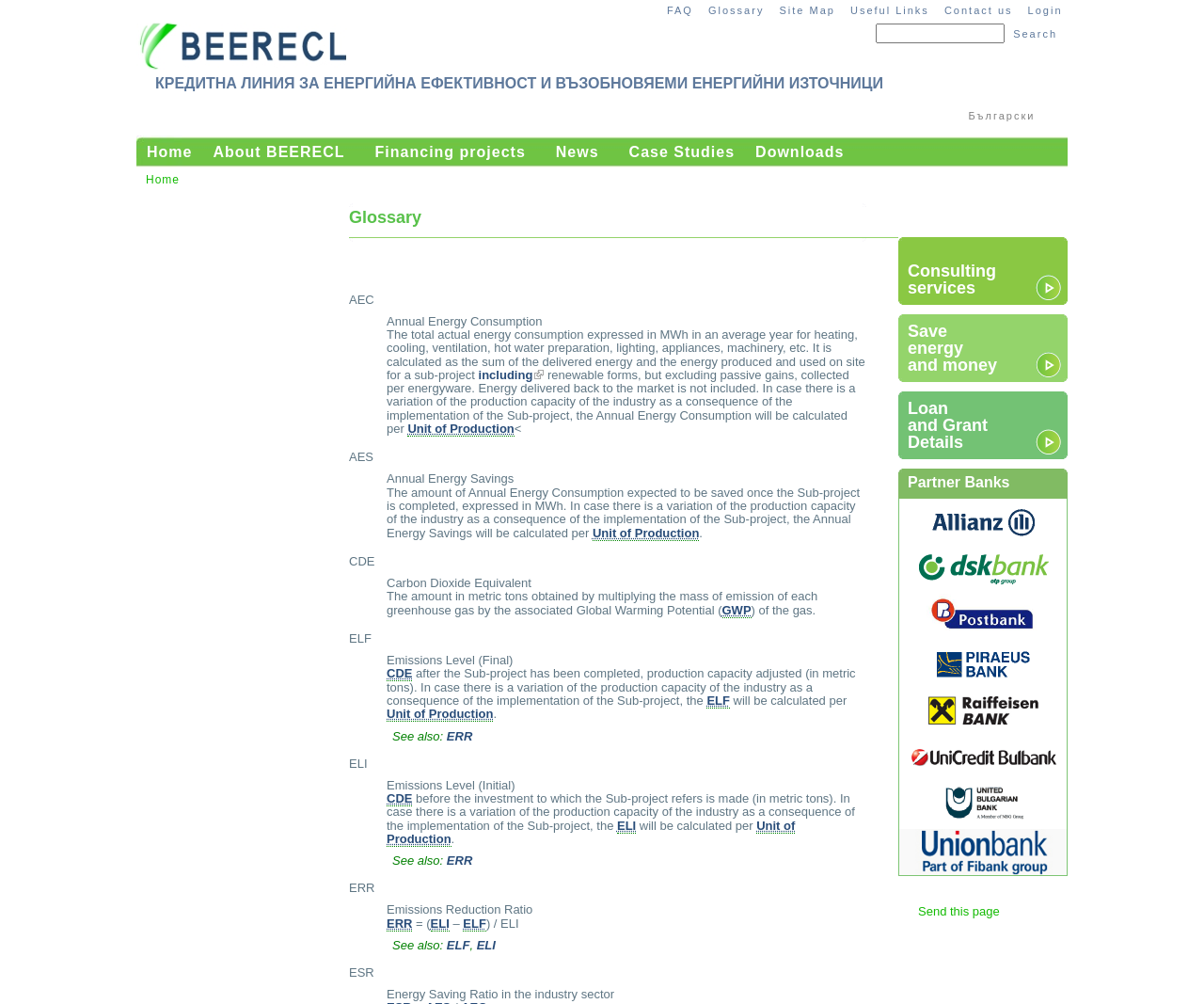What is the purpose of this webpage?
Please respond to the question with a detailed and informative answer.

Based on the webpage's content, it appears to be a glossary page that provides definitions and explanations for various terms related to energy efficiency and renewable energy sources.